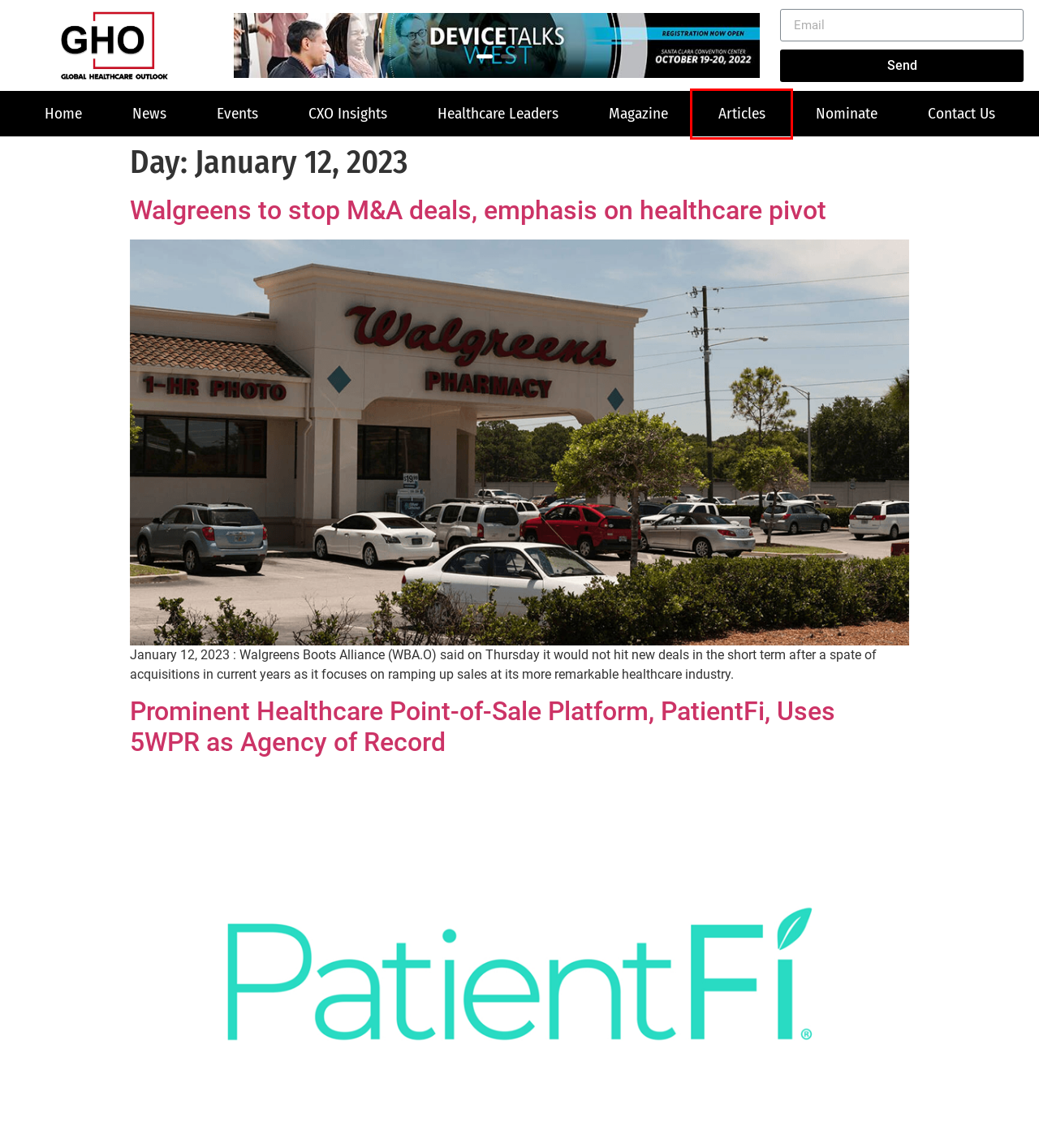After examining the screenshot of a webpage with a red bounding box, choose the most accurate webpage description that corresponds to the new page after clicking the element inside the red box. Here are the candidates:
A. Articles - GLOBAL HEALTHCARE MAGAZINE
B. News - GLOBAL HEALTHCARE MAGAZINE
C. Healthcare Leaders - GLOBAL HEALTHCARE MAGAZINE
D. GLOBAL HEALTHCARE MAGAZINE
E. Nominate - GLOBAL HEALTHCARE MAGAZINE
F. Magazine - GLOBAL HEALTHCARE MAGAZINE
G. A PatientFi healthcare point-of-sale platform uses 5WPR
H. Walgreens to stop M&A deals, emphasis on healthcare pivot

A